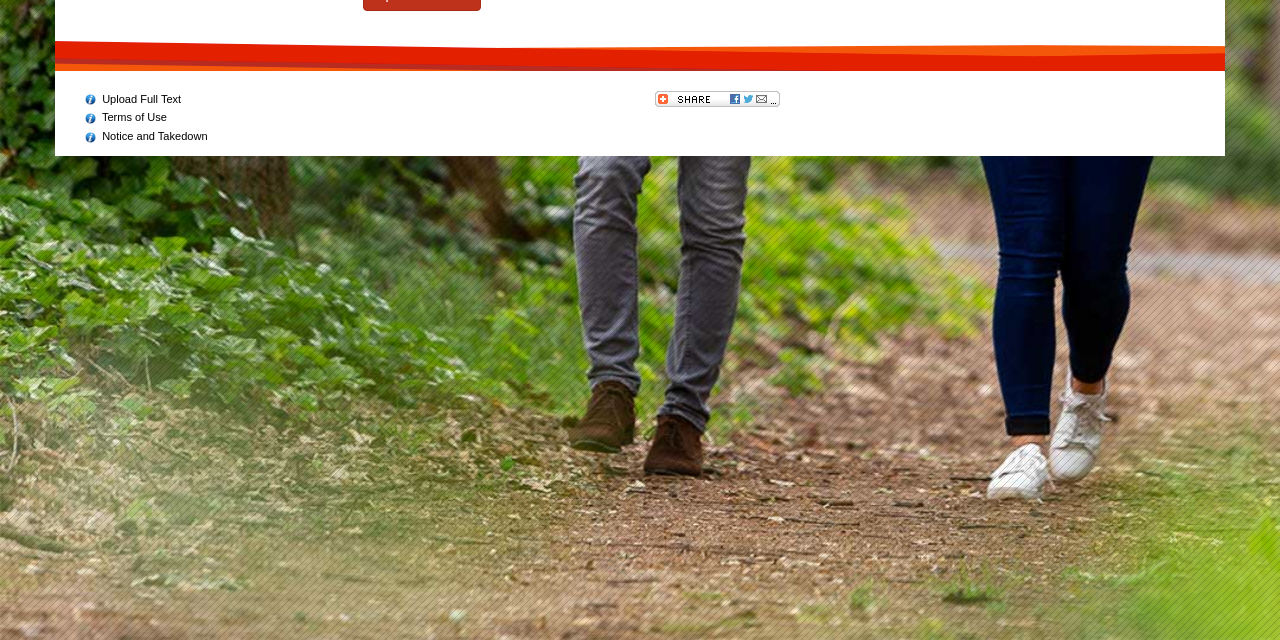Using the provided element description: "Terms of Use", determine the bounding box coordinates of the corresponding UI element in the screenshot.

[0.066, 0.174, 0.13, 0.193]